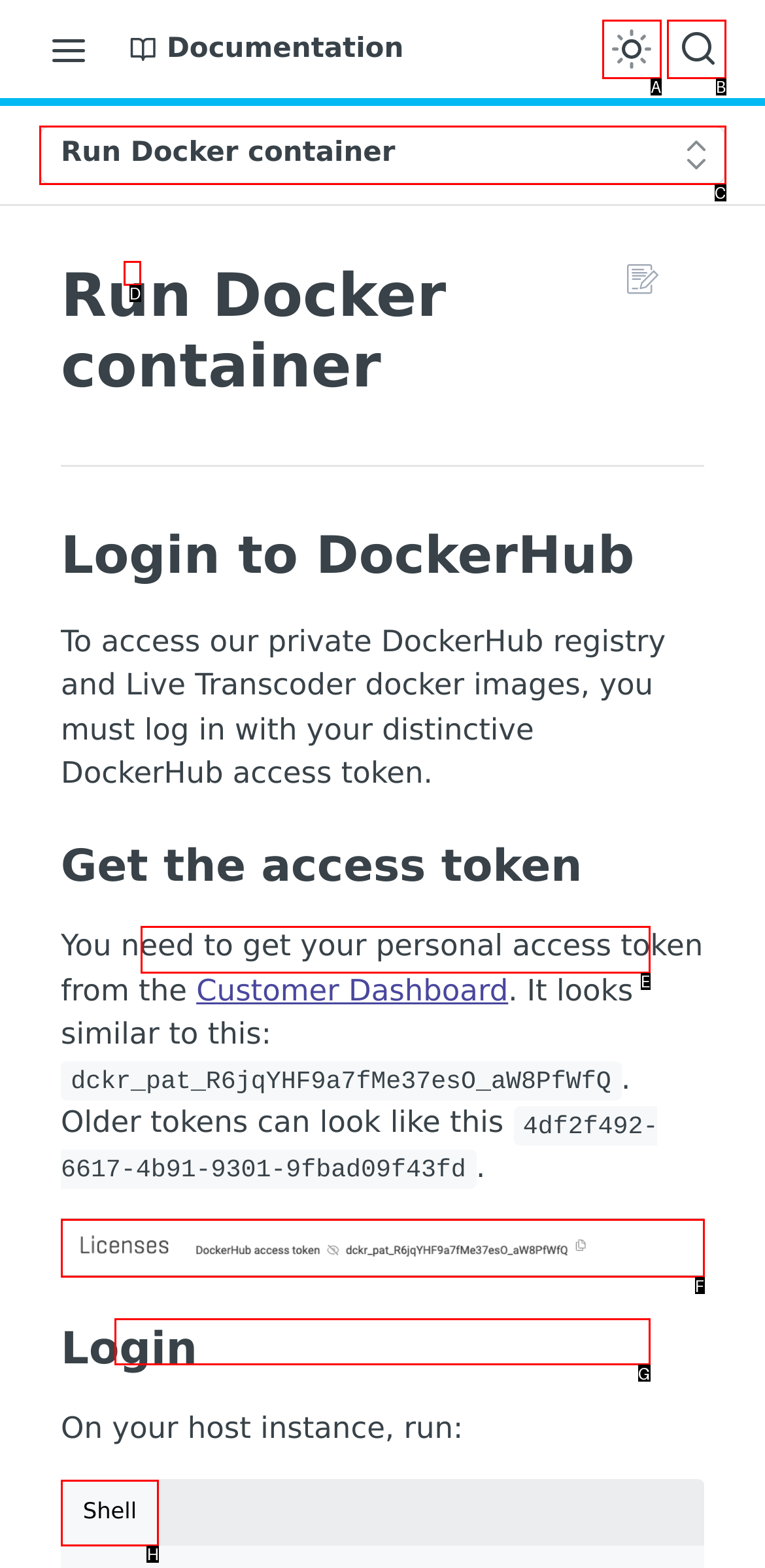Select the correct option based on the description: input value="Search" name="s" title="Search" value="Search"
Answer directly with the option’s letter.

None